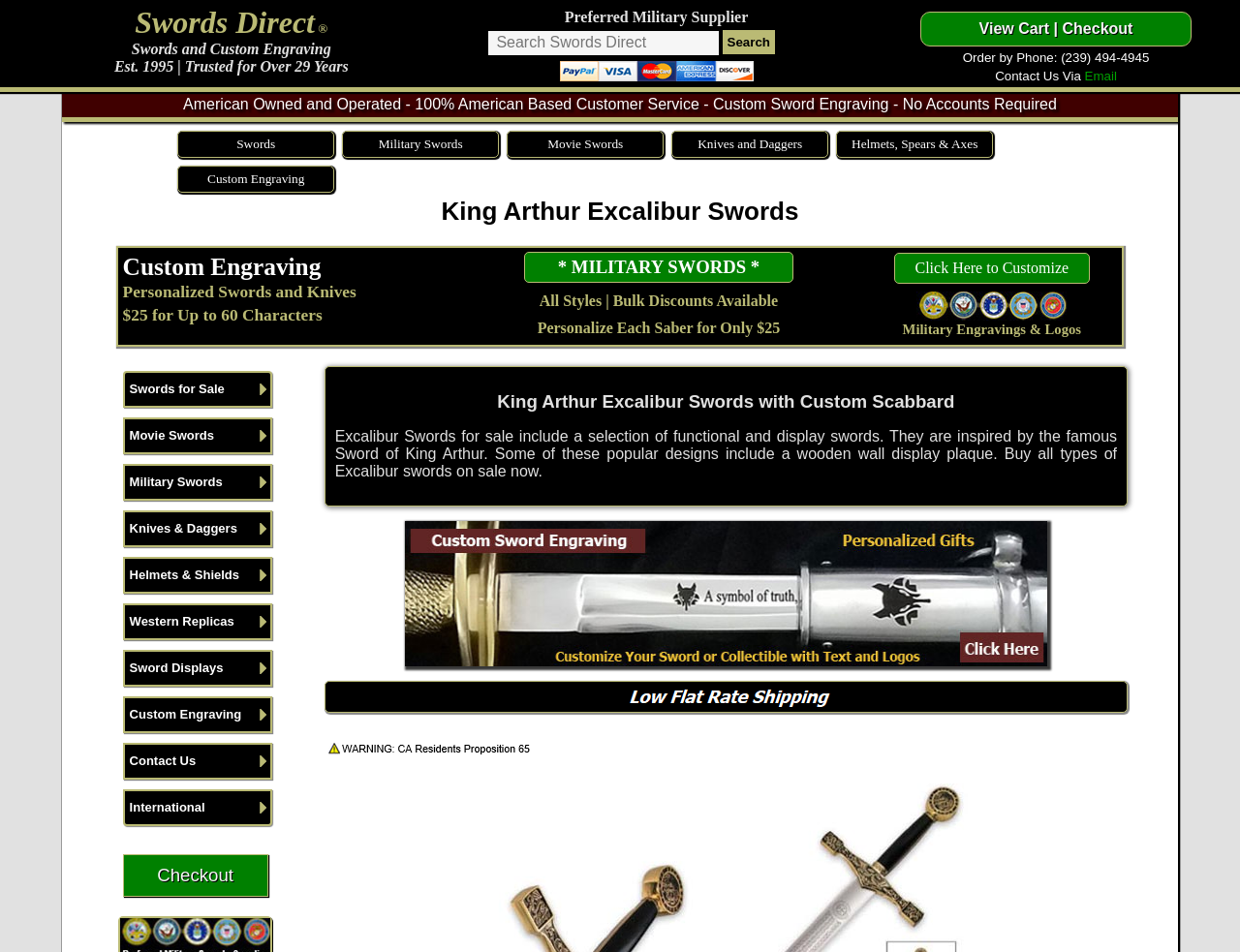Please predict the bounding box coordinates of the element's region where a click is necessary to complete the following instruction: "Search for swords". The coordinates should be represented by four float numbers between 0 and 1, i.e., [left, top, right, bottom].

[0.393, 0.031, 0.58, 0.059]